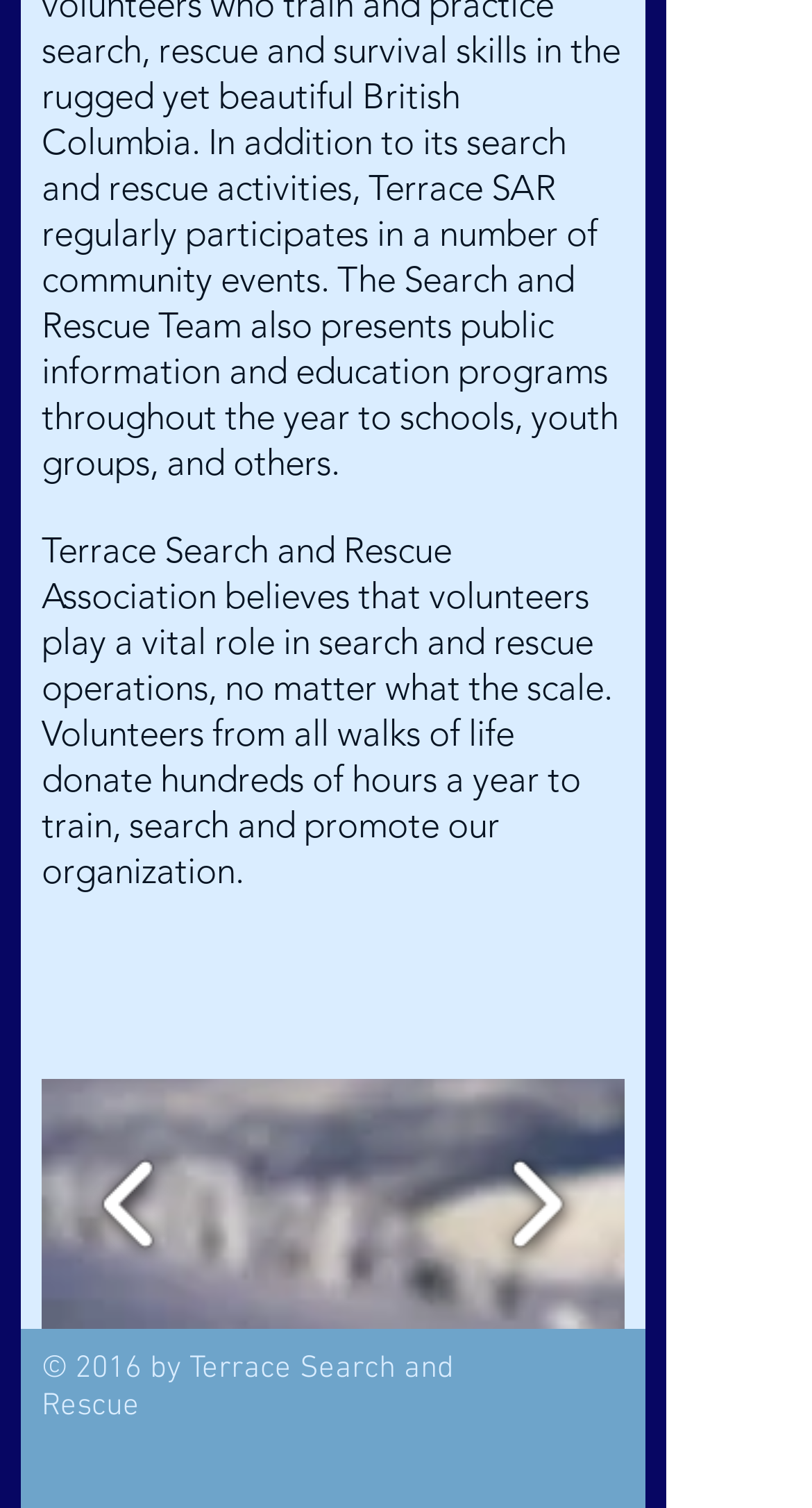What is the role of volunteers in search and rescue operations?
Using the image, provide a detailed and thorough answer to the question.

According to the StaticText element with ID 214, the Terrace Search and Rescue Association believes that volunteers play a vital role in search and rescue operations, no matter what the scale.